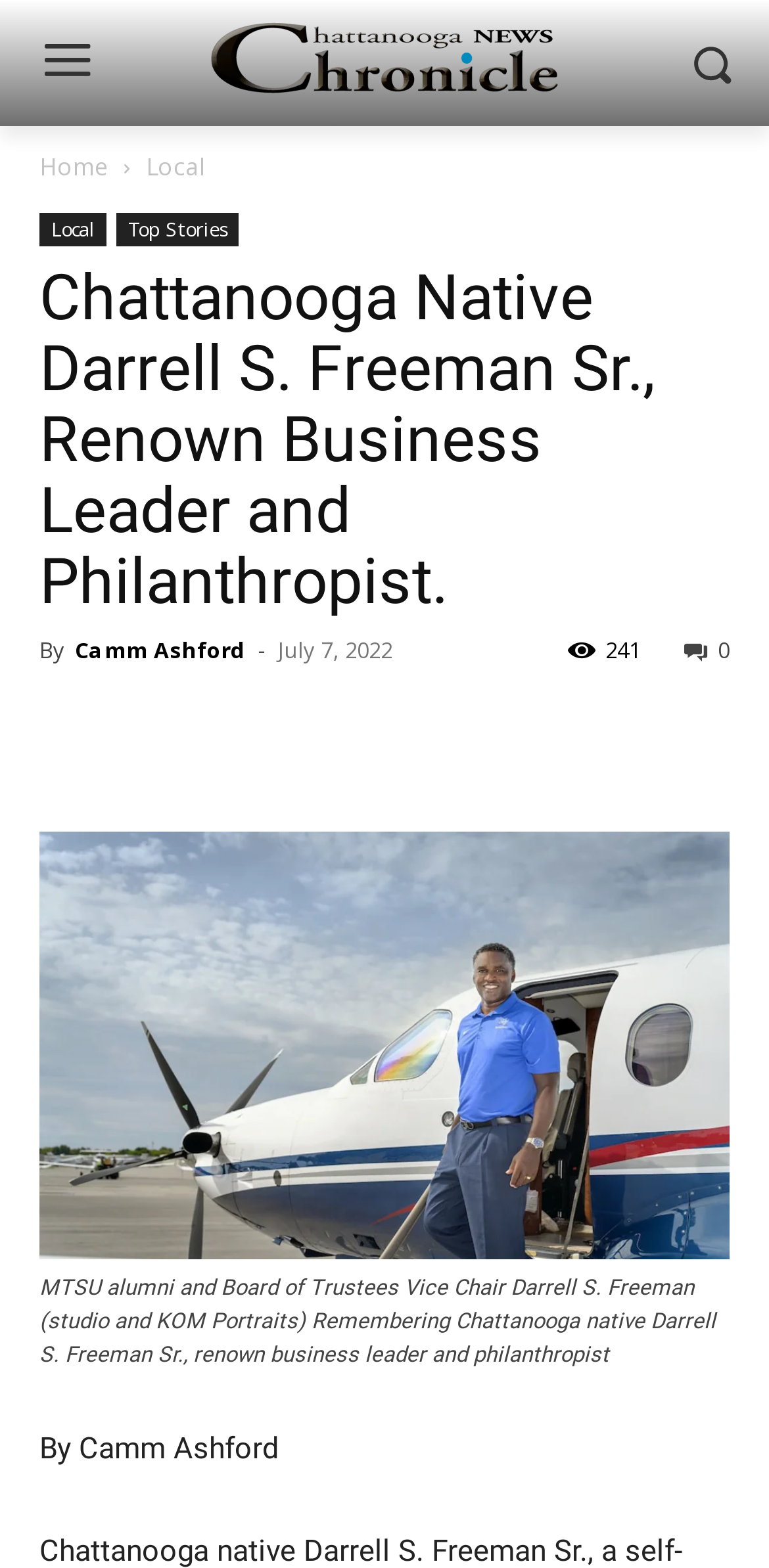Provide a one-word or one-phrase answer to the question:
What is the date of the article?

July 7, 2022